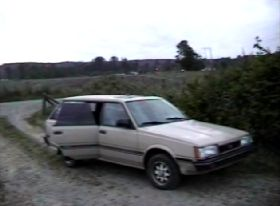Create a detailed narrative of what is happening in the image.

The image features a vintage light-colored hatchback parked on a gravel road, partially positioned beside a lush green shrub. The car’s door is open, suggesting the presence of someone who may have just exited or is preparing to leave. In the background, a serene landscape unfolds, hinting at a quiet, rural setting with trees lining the horizon under a slightly overcast sky. This scene captures a moment of relaxation during a road trip, reflecting a sense of adventure and exploration in nature, which complements the narrative of discovering waterfalls and scenic trails mentioned in the surrounding text.